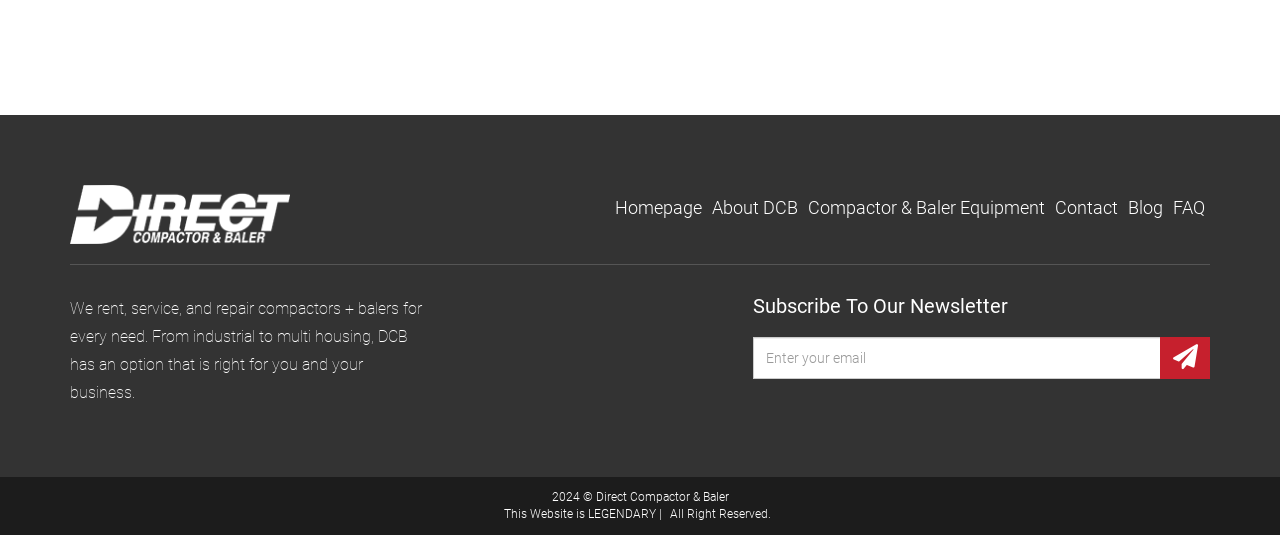Using the element description Compactor & Baler Equipment, predict the bounding box coordinates for the UI element. Provide the coordinates in (top-left x, top-left y, bottom-right x, bottom-right y) format with values ranging from 0 to 1.

[0.627, 0.368, 0.82, 0.407]